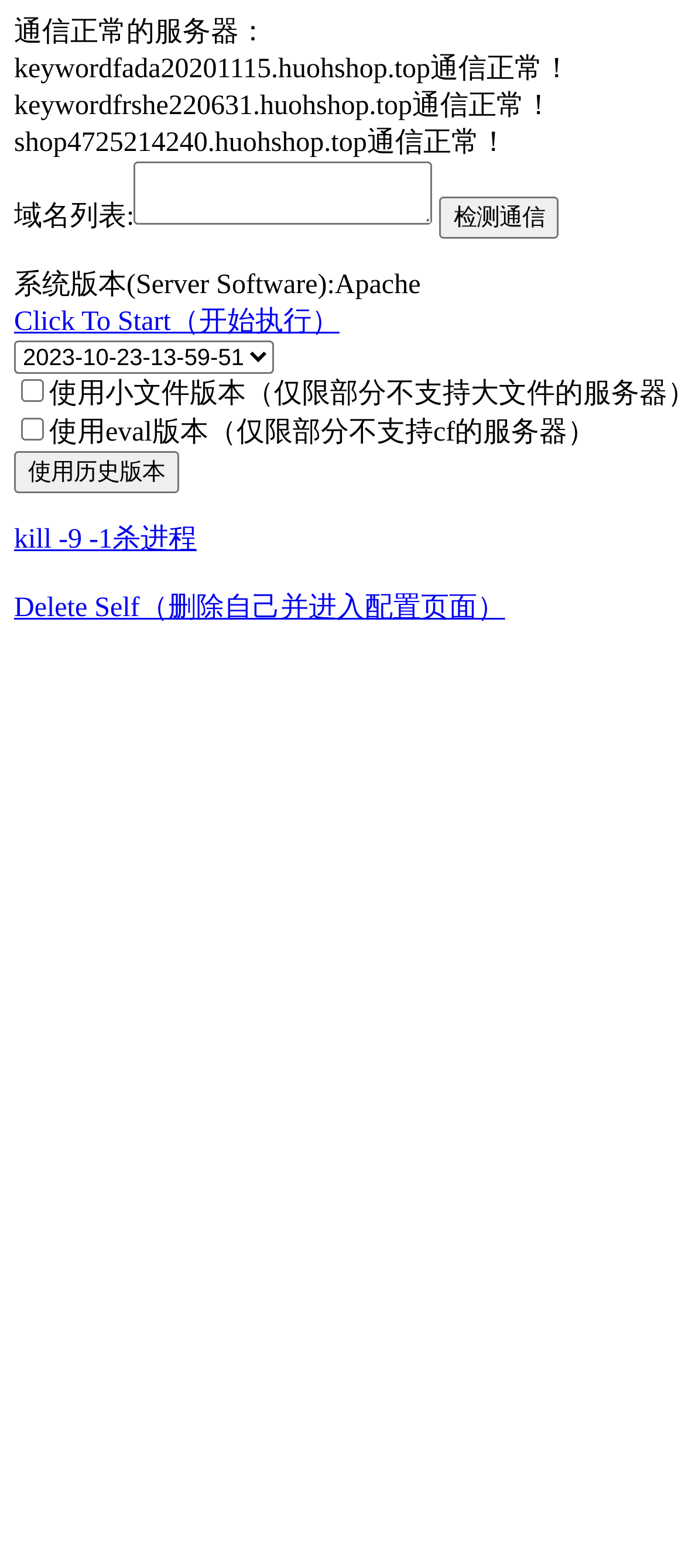Find the bounding box coordinates of the element to click in order to complete this instruction: "Use historical version". The bounding box coordinates must be four float numbers between 0 and 1, denoted as [left, top, right, bottom].

[0.021, 0.288, 0.262, 0.315]